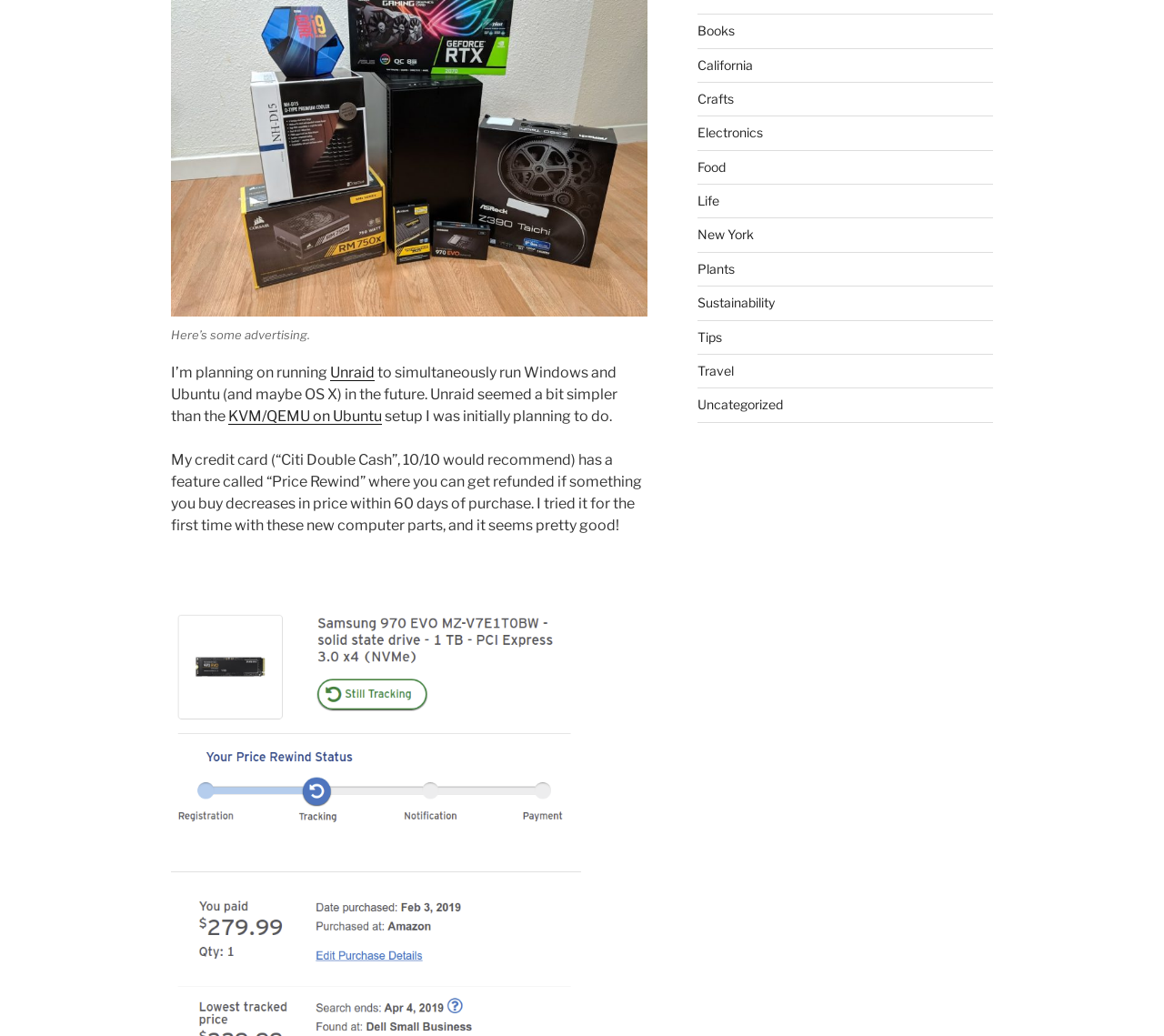Based on the description "Kitchen gadgets", find the bounding box of the specified UI element.

None